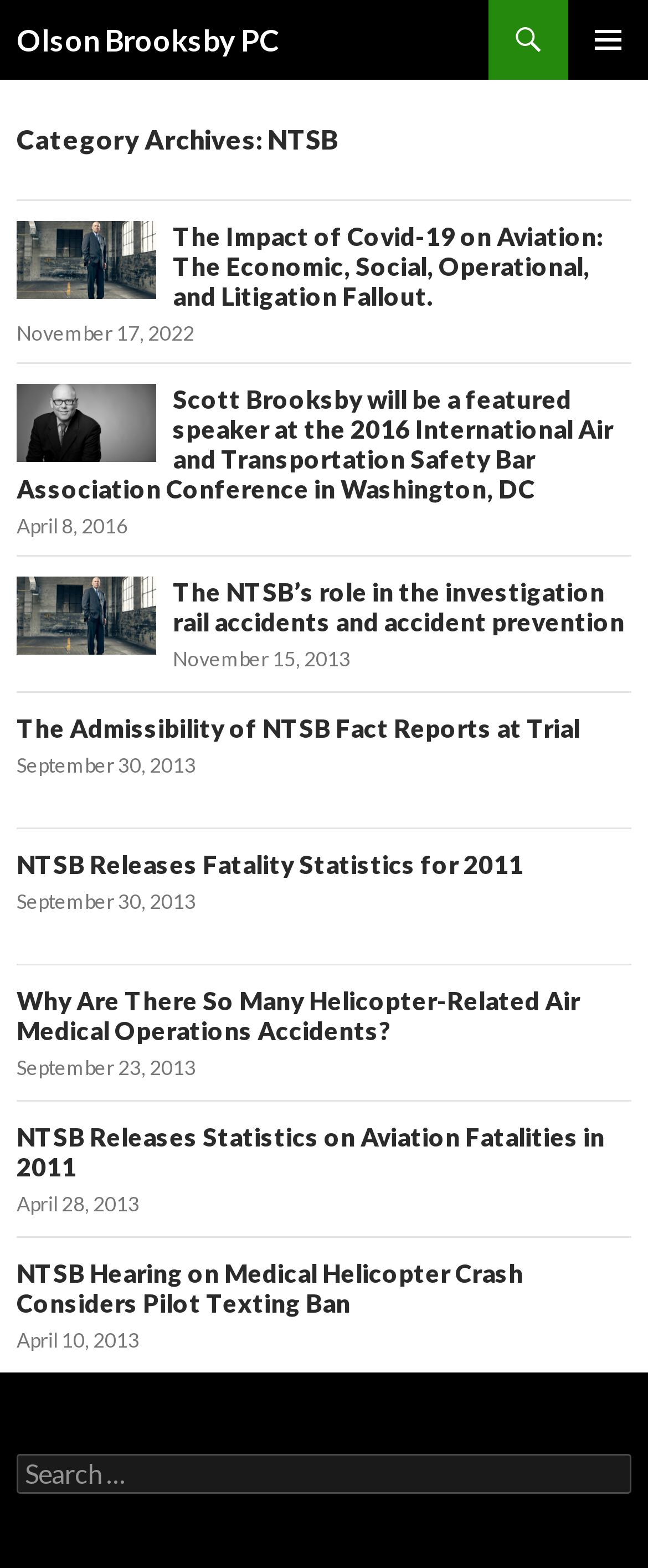How many articles are on this webpage?
Answer the question with a single word or phrase by looking at the picture.

6